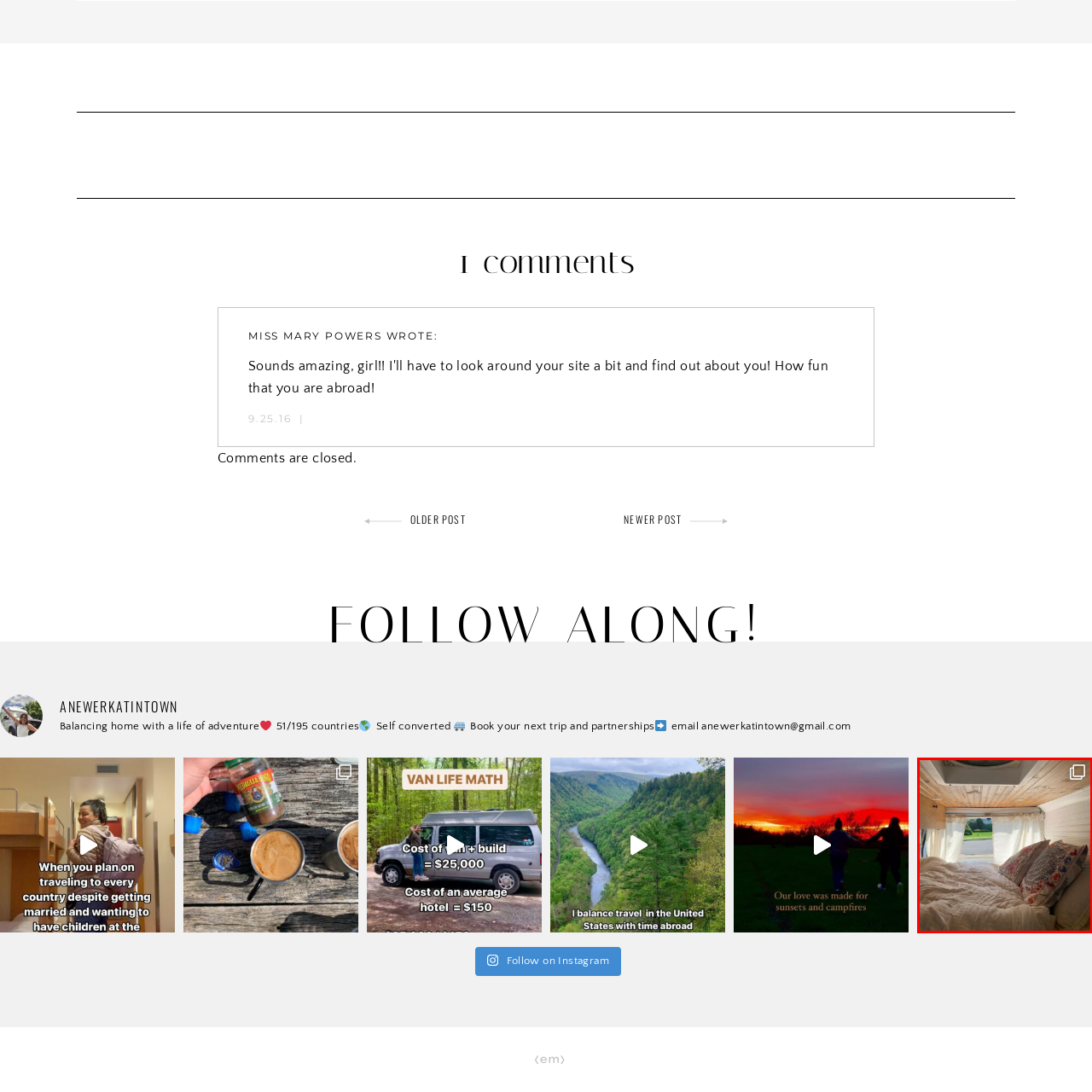Look at the image highlighted by the red boundary and answer the question with a succinct word or phrase:
What type of ceiling is shown in the image?

Wooden